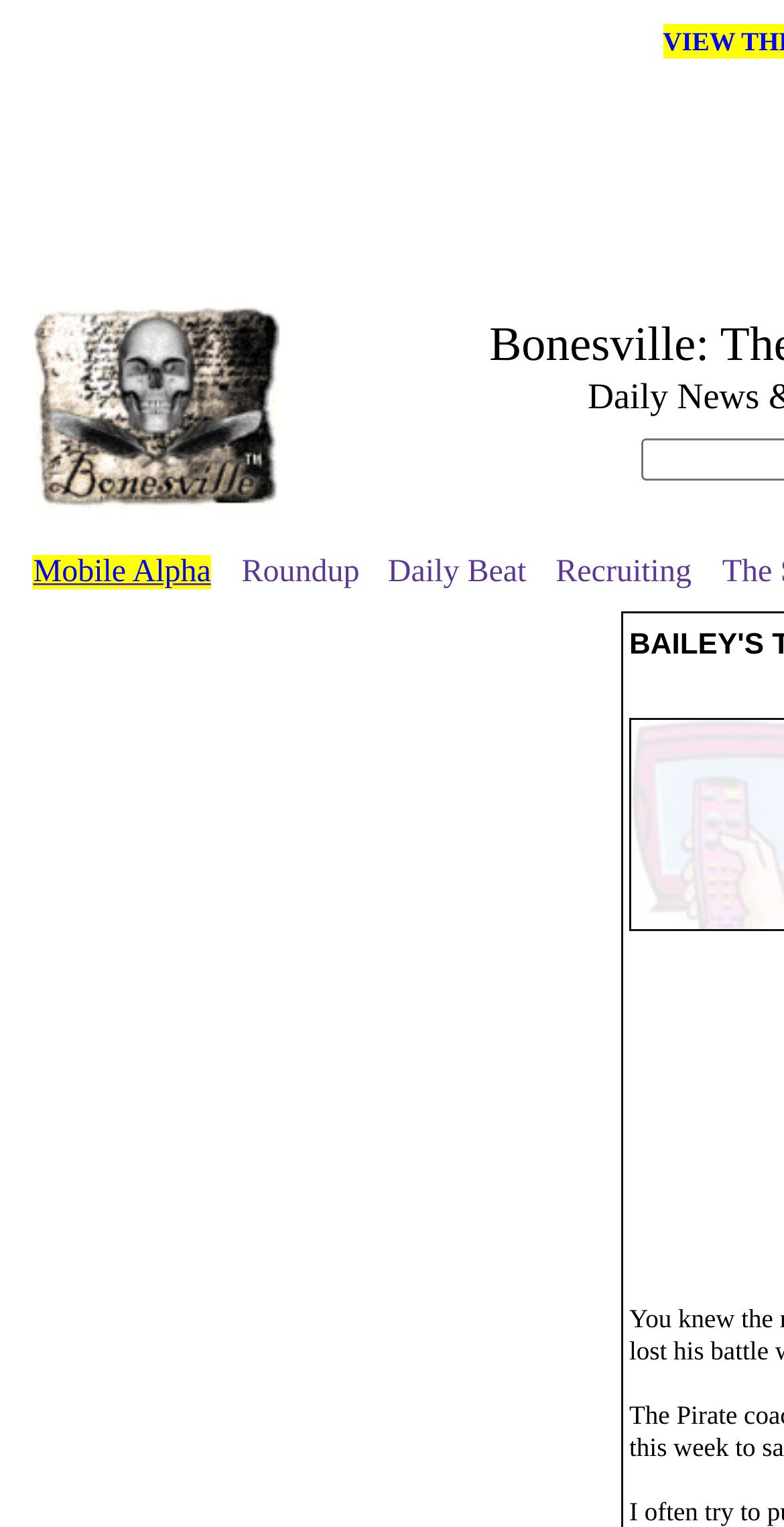What is the name of the first link in the table?
Based on the image content, provide your answer in one word or a short phrase.

Mobile Alpha